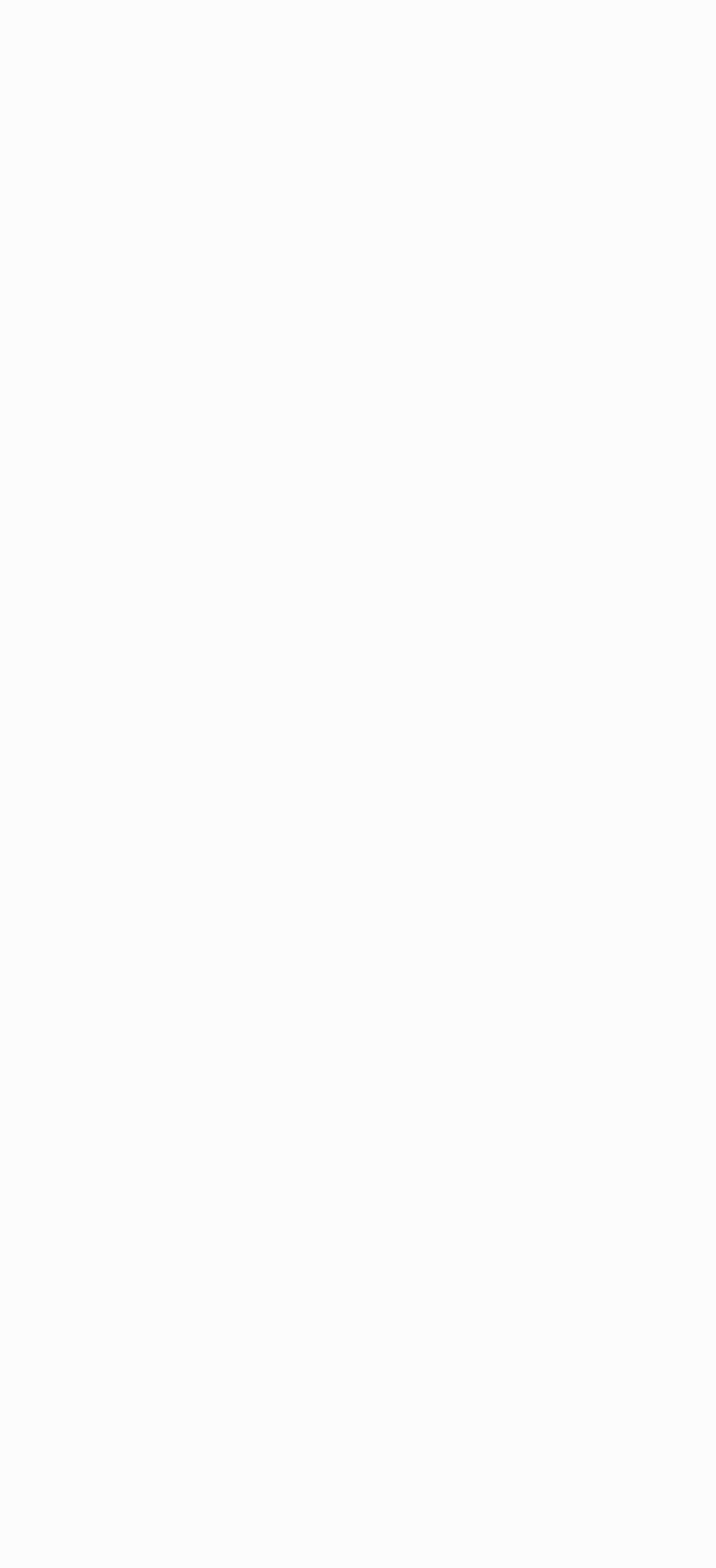Given the following UI element description: "aria-label="LinkedIn" title="LinkedIn"", find the bounding box coordinates in the webpage screenshot.

[0.623, 0.793, 0.726, 0.842]